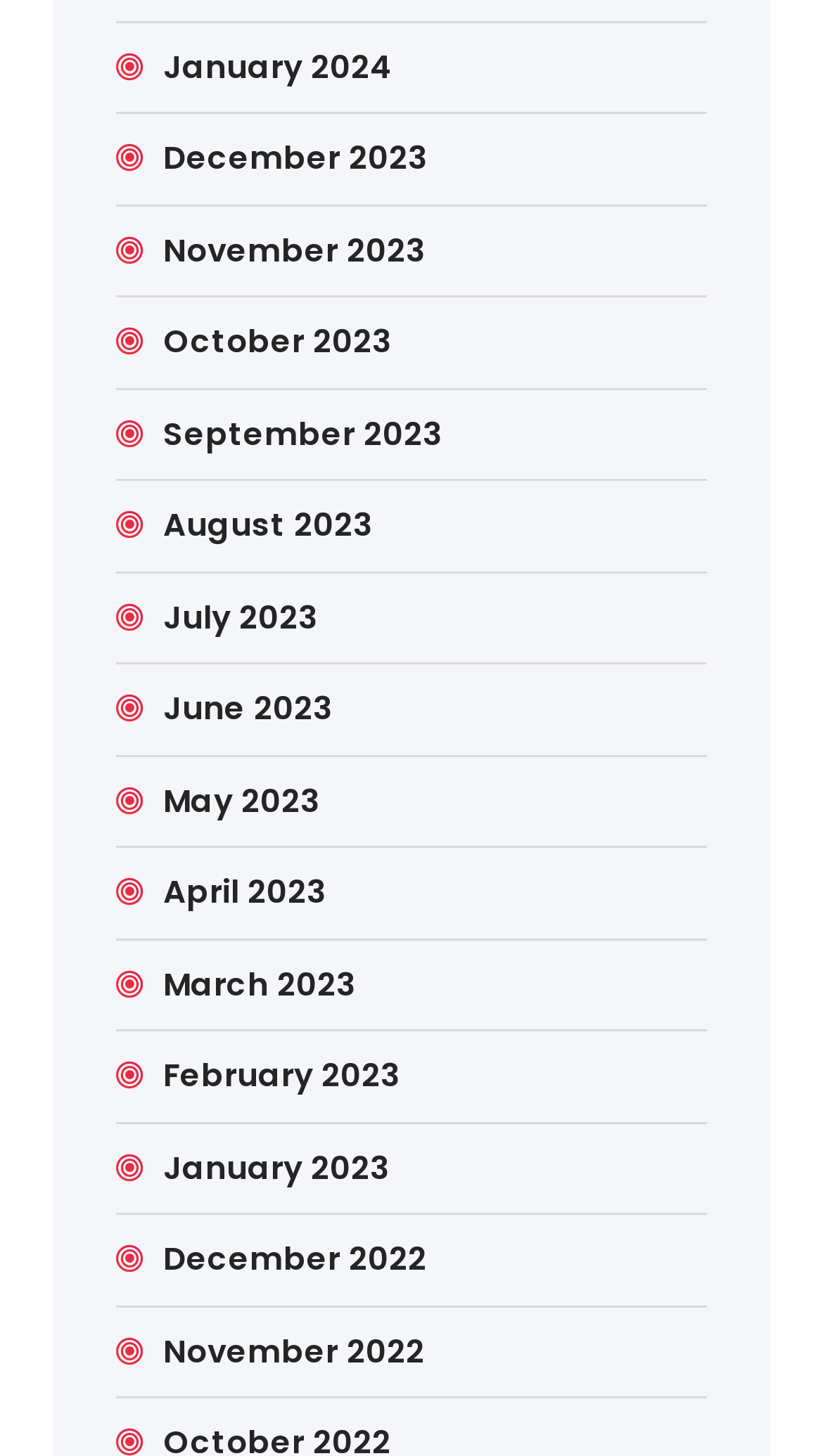Provide your answer to the question using just one word or phrase: Is the list of months in chronological order?

No